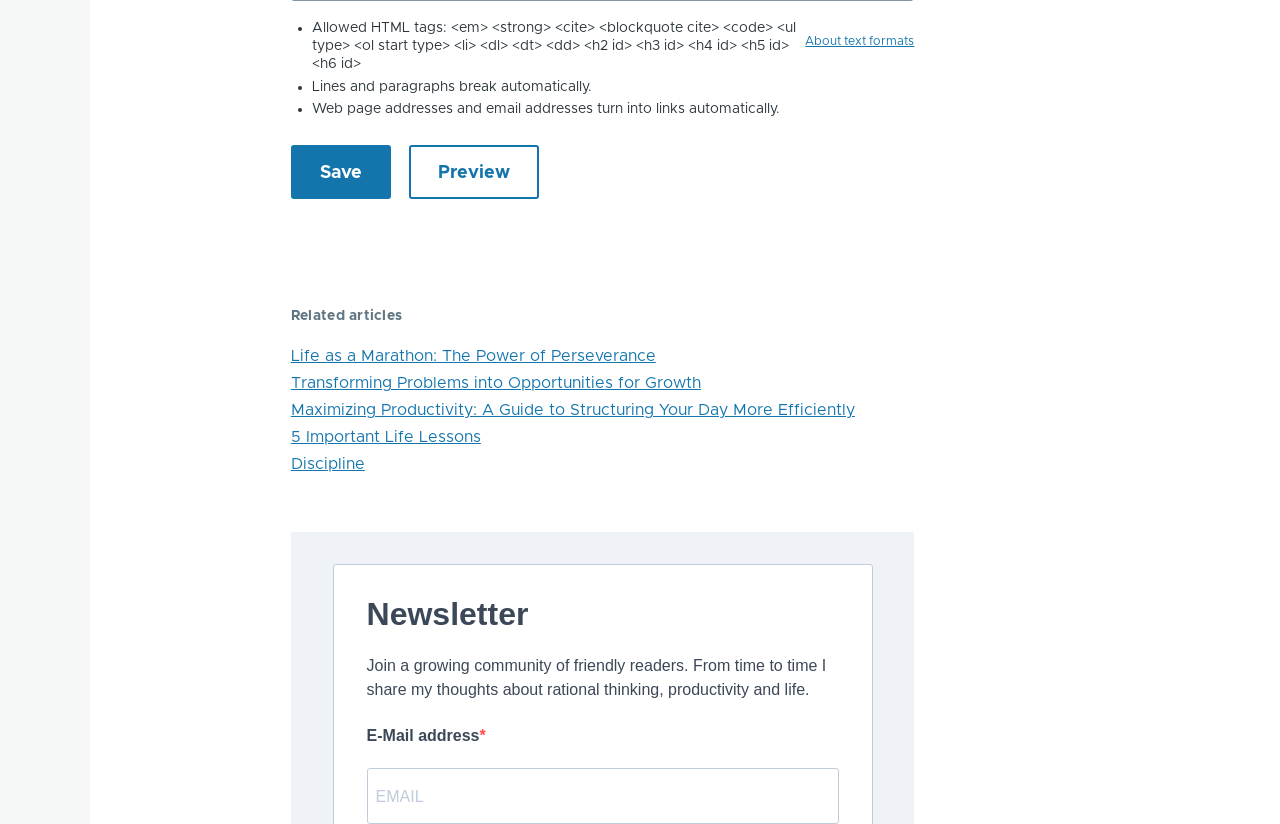What is the purpose of the 'Save' button?
Refer to the image and provide a concise answer in one word or phrase.

To save